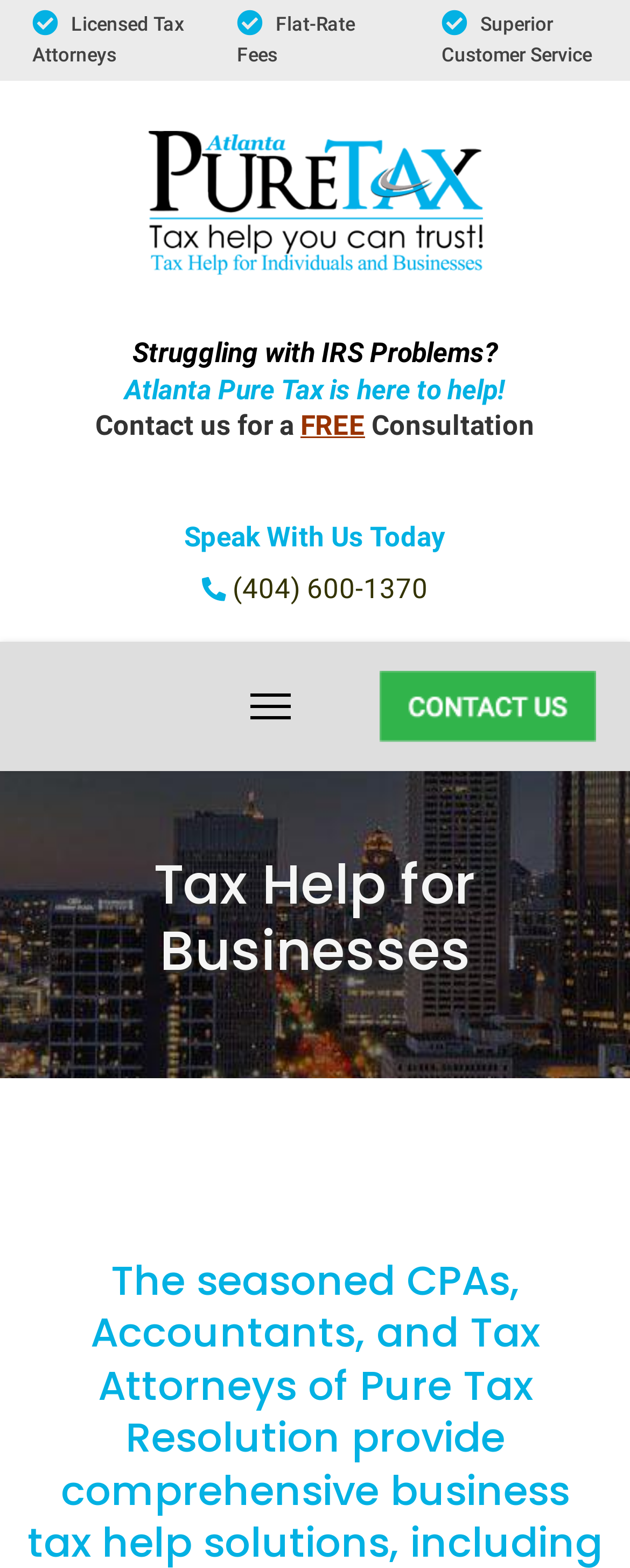From the given element description: "(404) 600-1370", find the bounding box for the UI element. Provide the coordinates as four float numbers between 0 and 1, in the order [left, top, right, bottom].

[0.369, 0.365, 0.679, 0.385]